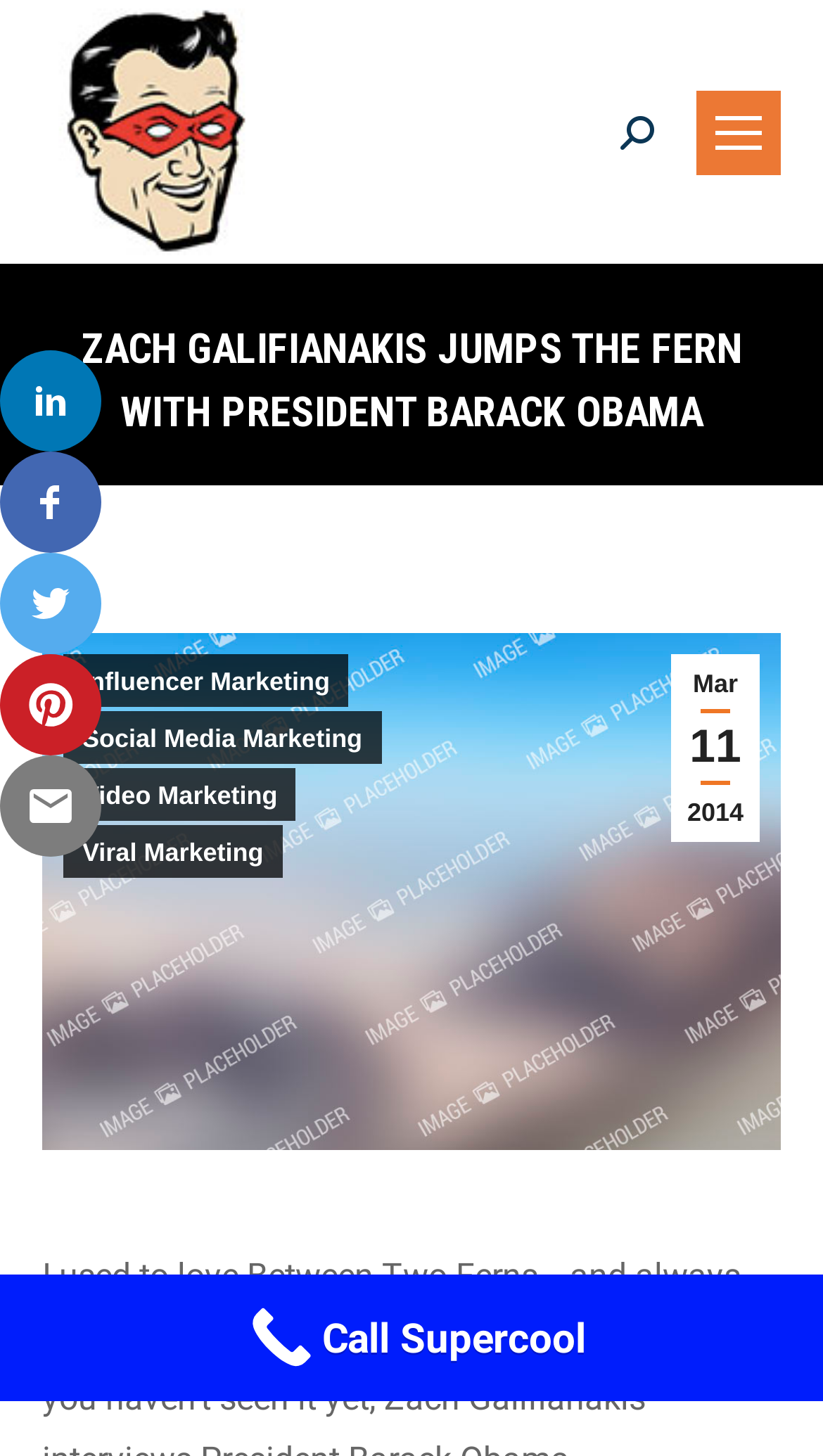Determine the bounding box coordinates of the clickable element necessary to fulfill the instruction: "Search for something". Provide the coordinates as four float numbers within the 0 to 1 range, i.e., [left, top, right, bottom].

[0.754, 0.079, 0.795, 0.102]